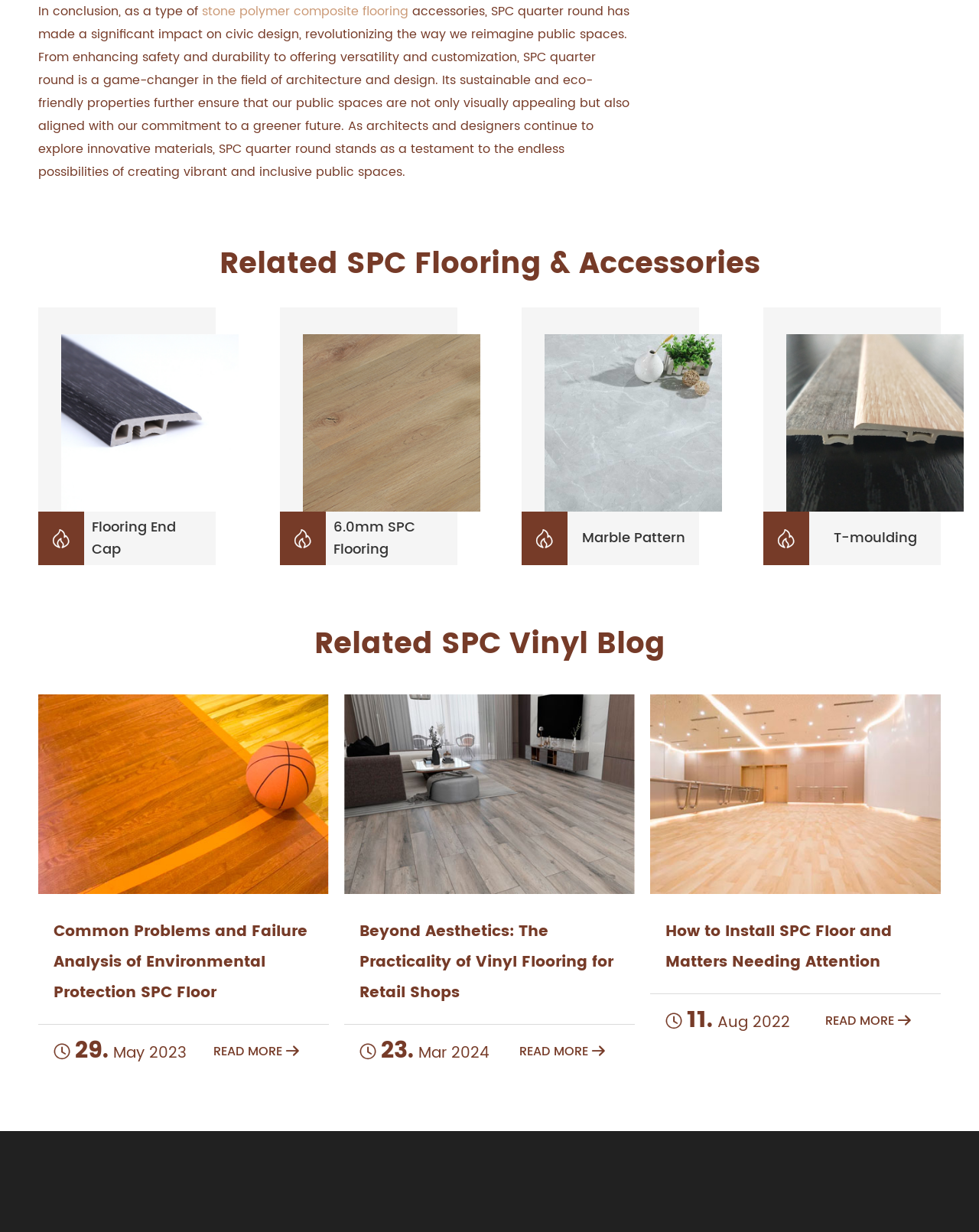Extract the bounding box coordinates for the HTML element that matches this description: "Important Theories". The coordinates should be four float numbers between 0 and 1, i.e., [left, top, right, bottom].

None